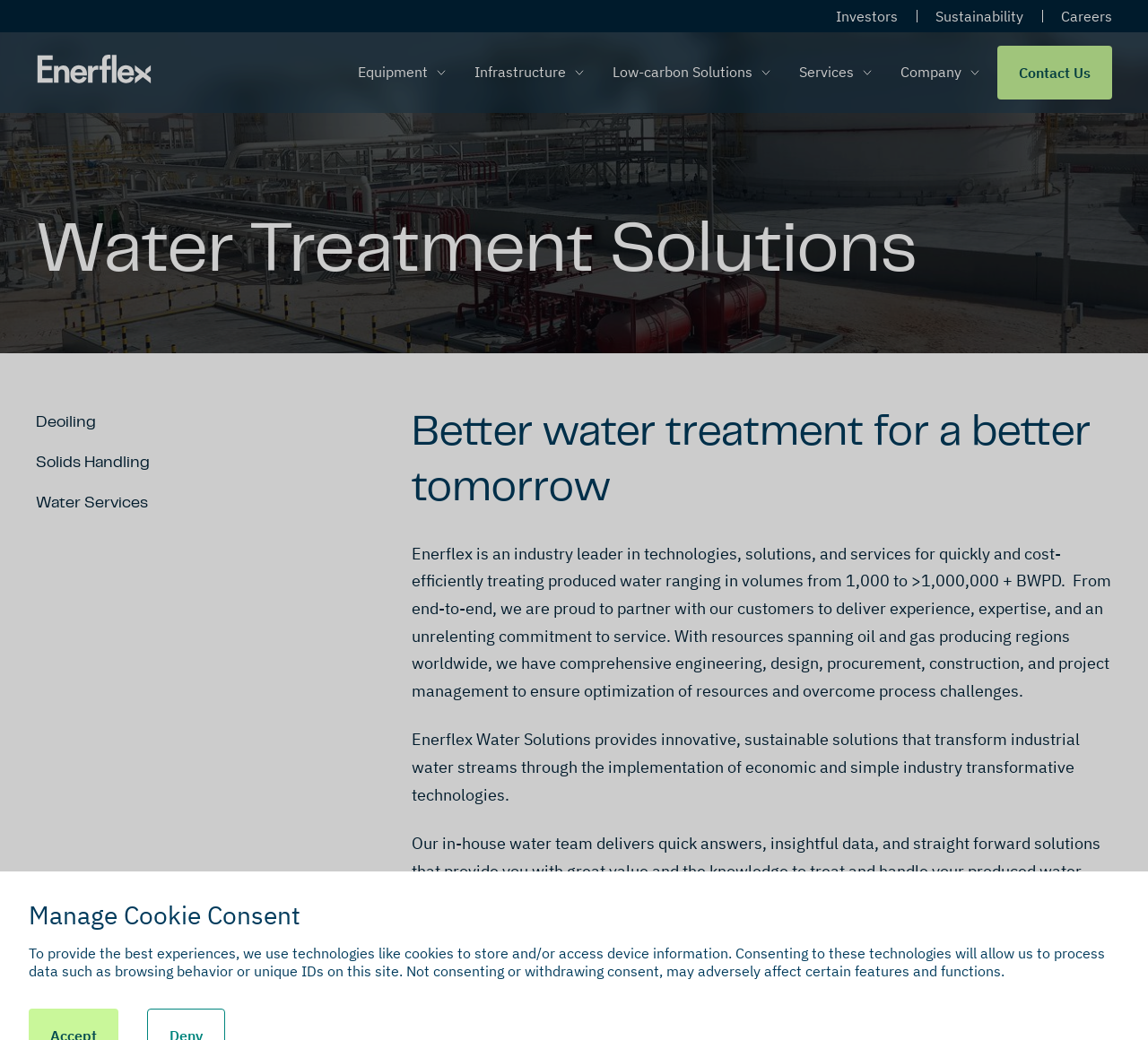Determine the bounding box coordinates of the UI element described by: "Sustainability".

[0.798, 0.0, 0.908, 0.031]